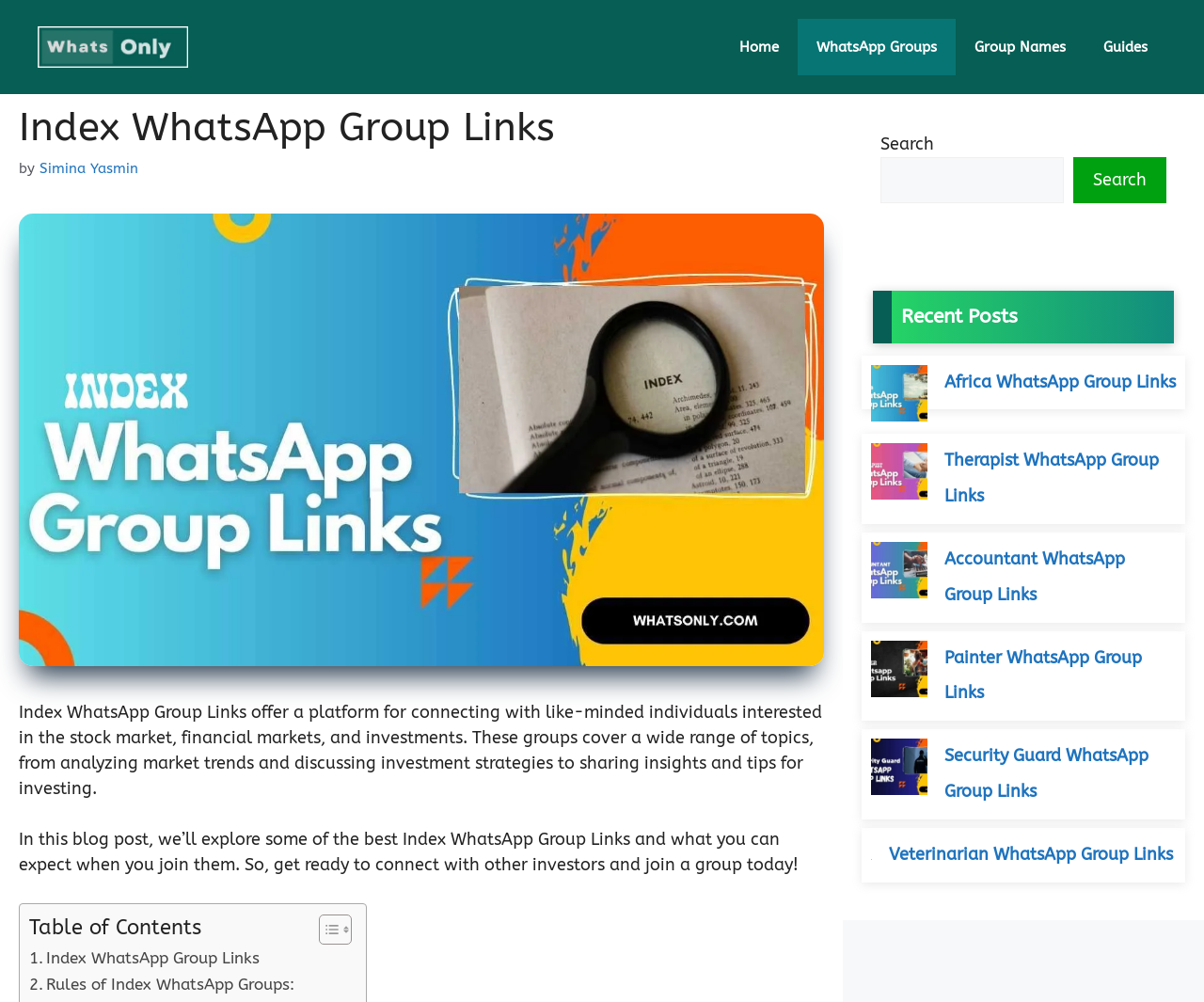Please pinpoint the bounding box coordinates for the region I should click to adhere to this instruction: "Read the Index WhatsApp Group Links blog post".

[0.016, 0.103, 0.684, 0.151]